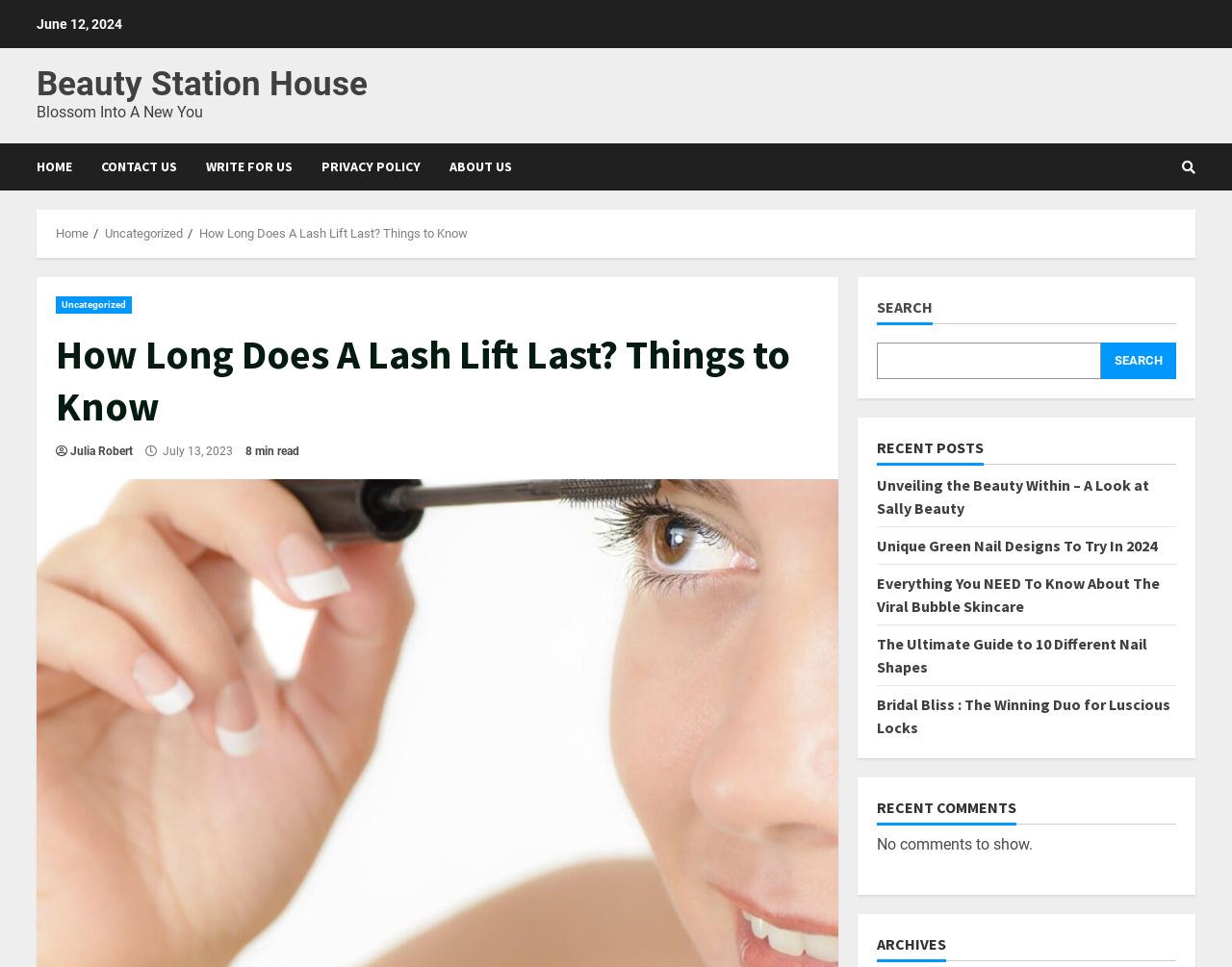Locate the bounding box coordinates of the element's region that should be clicked to carry out the following instruction: "Check the 'RECENT POSTS'". The coordinates need to be four float numbers between 0 and 1, i.e., [left, top, right, bottom].

[0.712, 0.453, 0.798, 0.479]